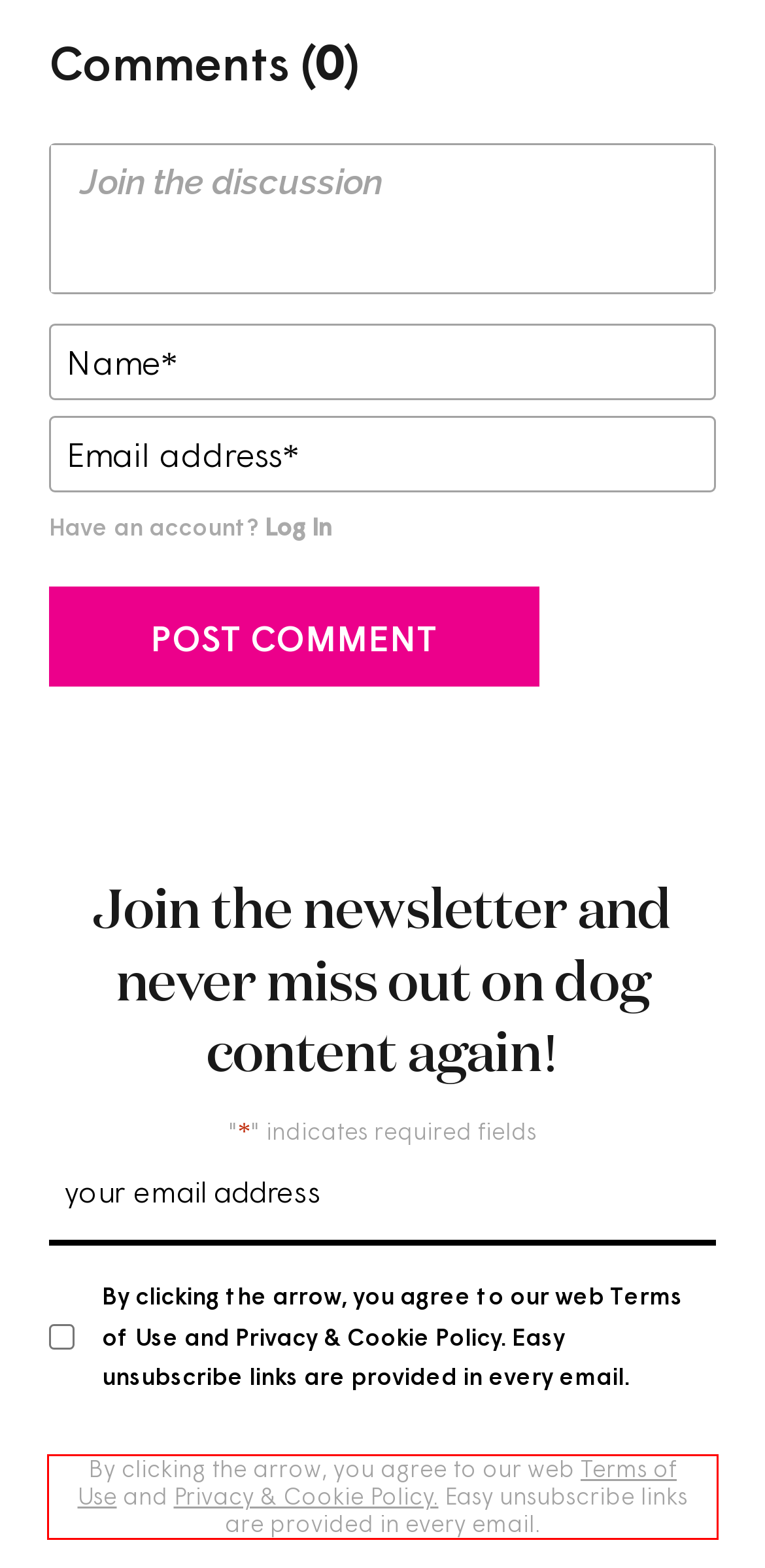Using the provided webpage screenshot, recognize the text content in the area marked by the red bounding box.

By clicking the arrow, you agree to our web Terms of Use and Privacy & Cookie Policy. Easy unsubscribe links are provided in every email.